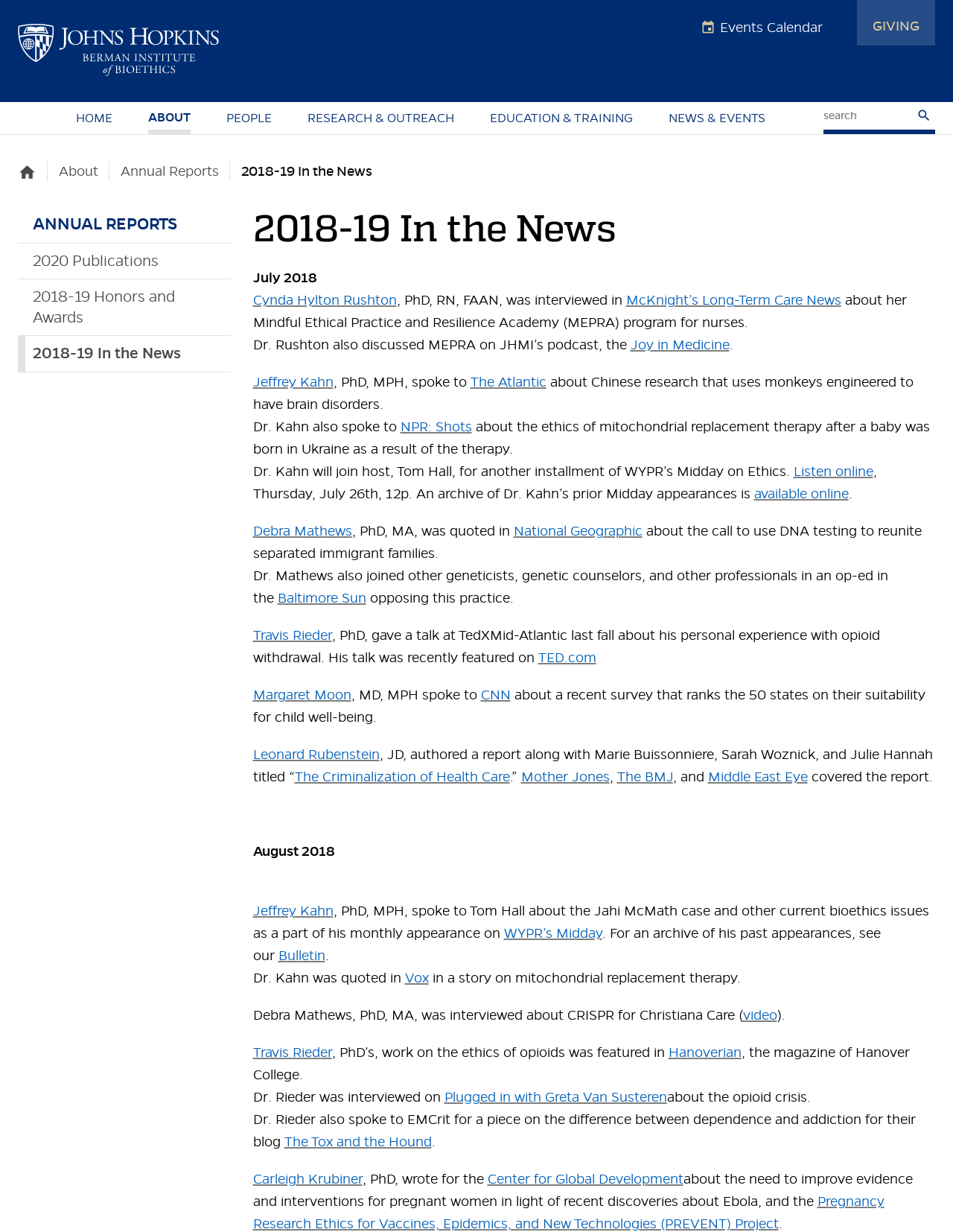Describe all significant elements and features of the webpage.

The webpage is about the Johns Hopkins Berman Institute of Bioethics, specifically showcasing news and events from 2018-19. At the top, there is a navigation menu with links to the institute's main pages, including "HOME", "ABOUT", "PEOPLE", "RESEARCH & OUTREACH", "EDUCATION & TRAINING", and "NEWS & EVENTS". Below this menu, there is a search bar with a "Search" button.

The main content of the page is divided into sections, each with a heading indicating the month (e.g., "July 2018", "August 2018"). Within these sections, there are multiple news articles and event announcements, each with a brief summary and a link to the full story or event page. The articles and announcements are related to bioethics and feature various experts and researchers from the institute, including Cynda Hylton Rushton, Jeffrey Kahn, Debra Mathews, Travis Rieder, and others.

The news articles cover a range of topics, such as the ethics of mitochondrial replacement therapy, the use of DNA testing to reunite separated immigrant families, and the opioid crisis. Some articles also mention the researchers' appearances on podcasts, radio shows, and online publications, such as NPR, The Atlantic, and Vox.

Overall, the webpage provides an overview of the institute's news and events from 2018-19, highlighting the work and expertise of its researchers and faculty in the field of bioethics.